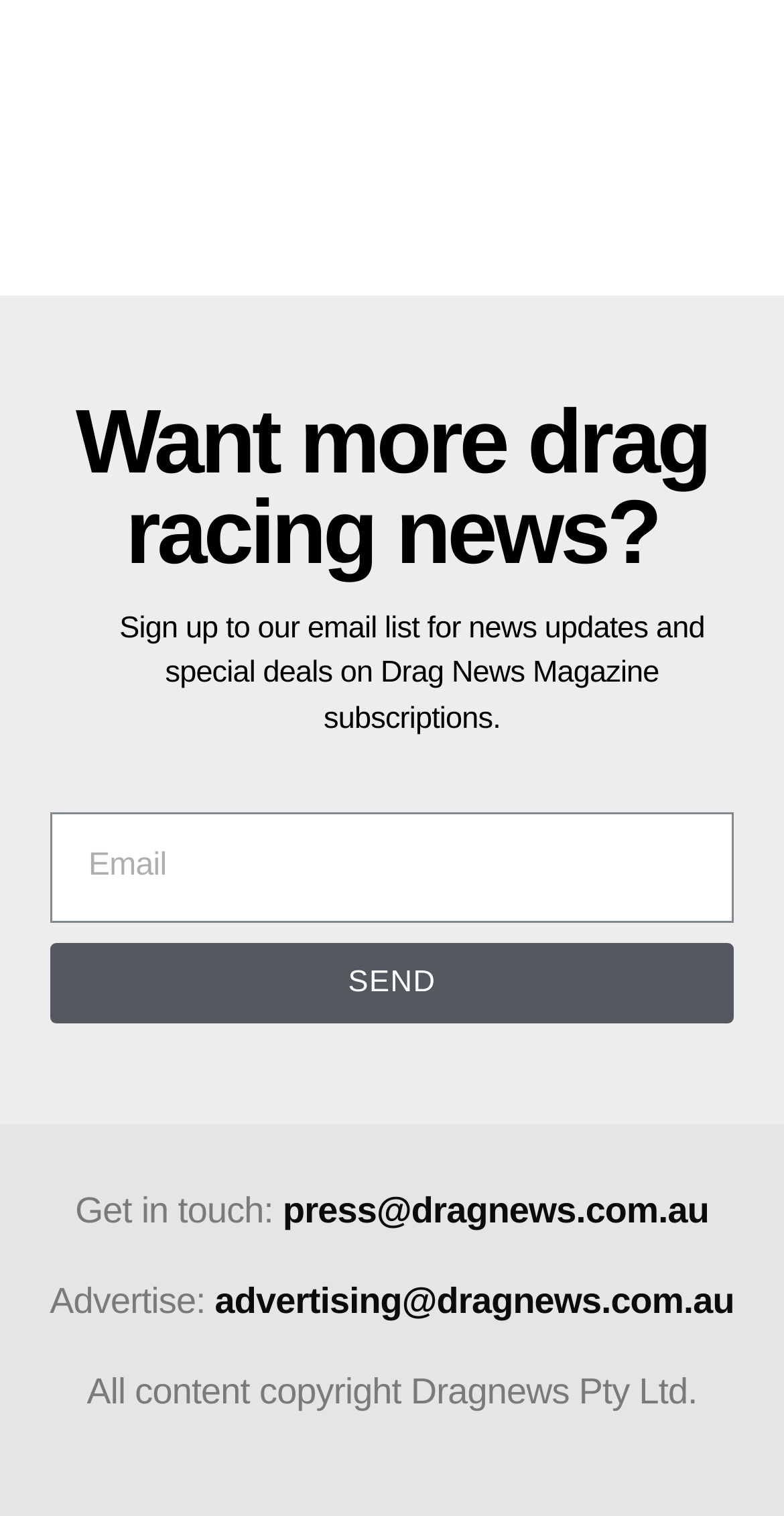Carefully examine the image and provide an in-depth answer to the question: How many contact email addresses are provided?

There are two contact email addresses provided on the webpage: 'press@dragnews.com.au' for press inquiries and 'advertising@dragnews.com.au' for advertising inquiries.